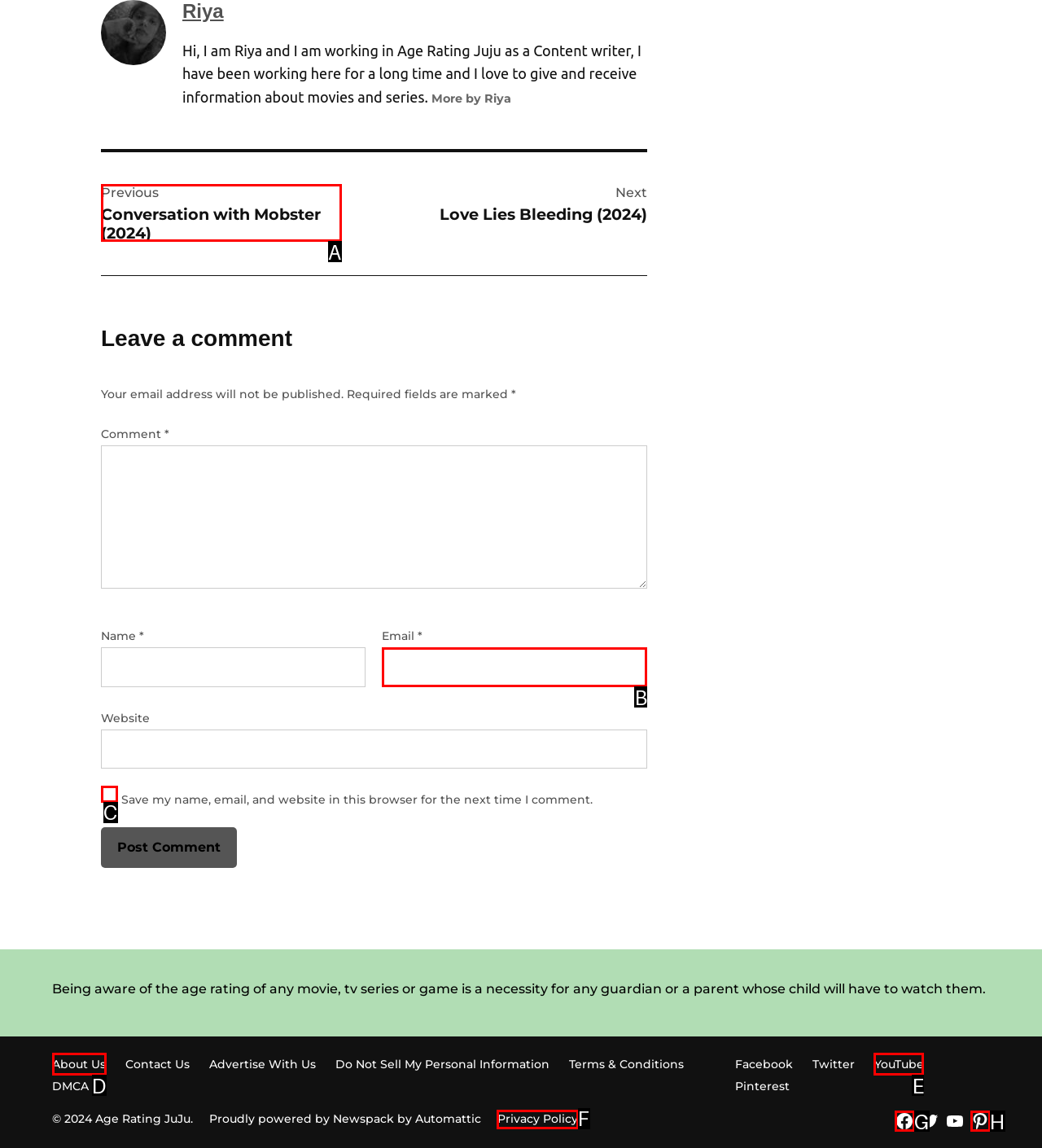Choose the letter of the element that should be clicked to complete the task: Check privacy policy
Answer with the letter from the possible choices.

F